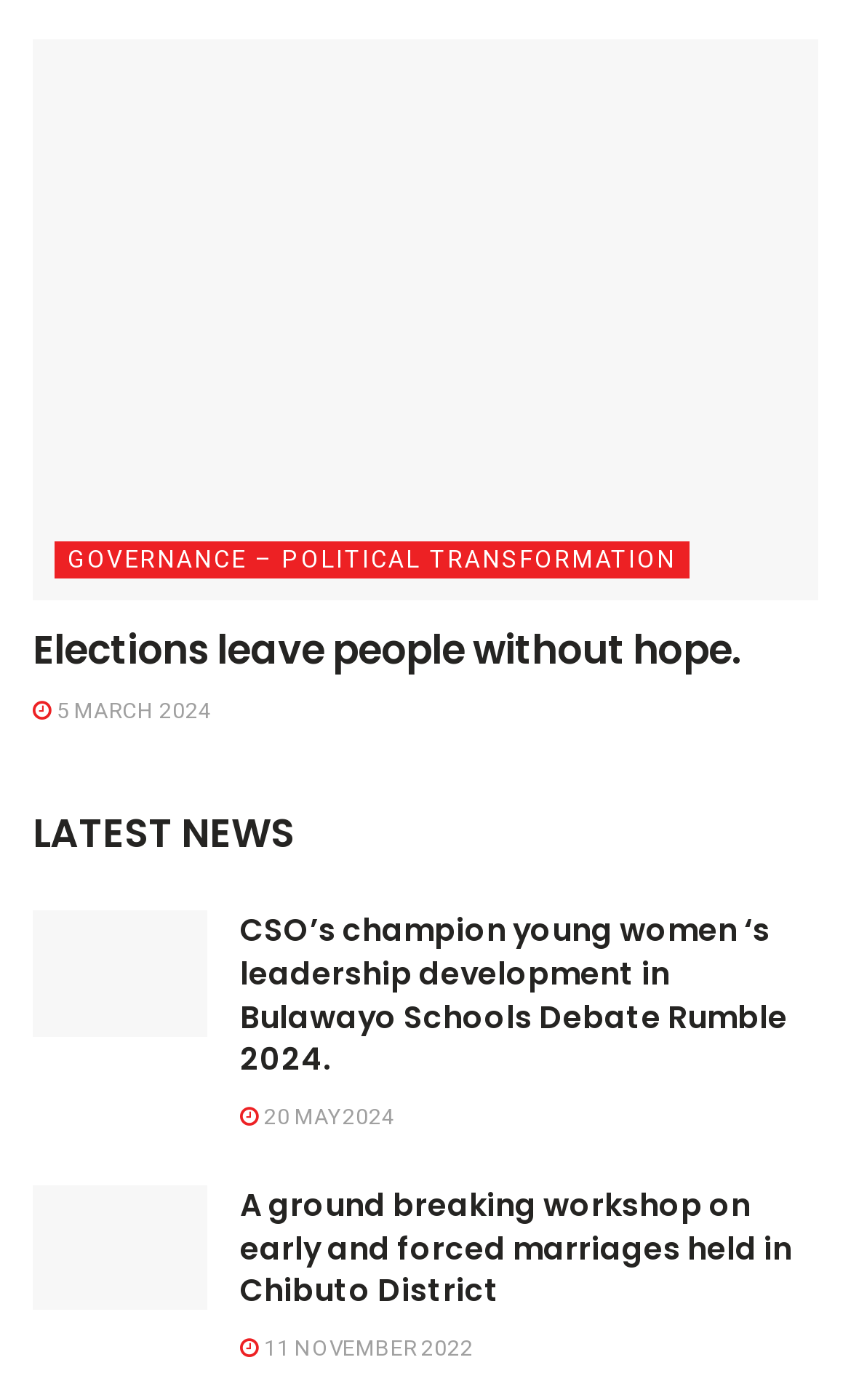Provide your answer in a single word or phrase: 
How many articles are present on the webpage?

3